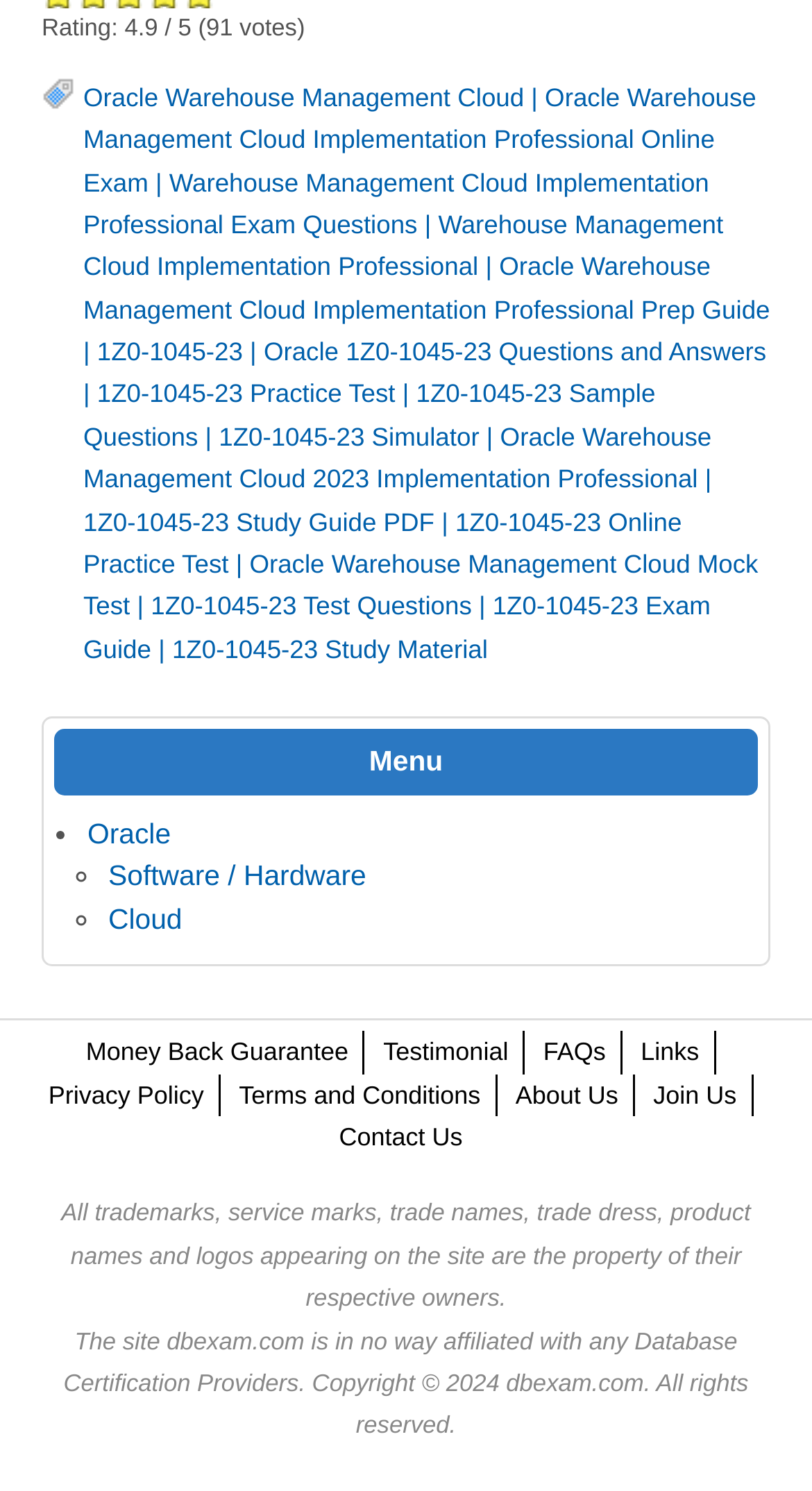Please provide a short answer using a single word or phrase for the question:
What is the copyright year of the webpage?

2024